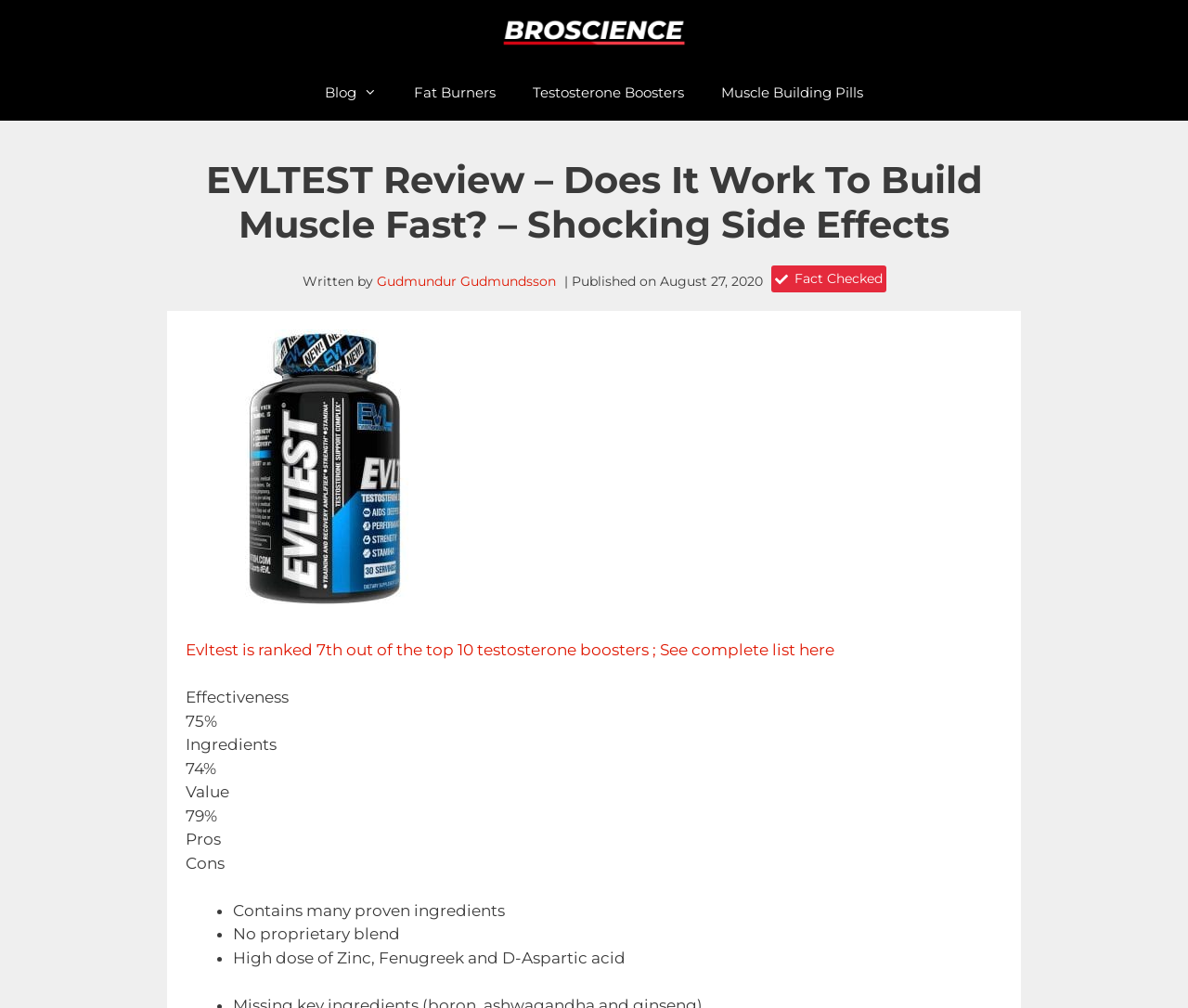Please identify the bounding box coordinates of the area that needs to be clicked to follow this instruction: "Share the article on Twitter".

[0.009, 0.615, 0.079, 0.643]